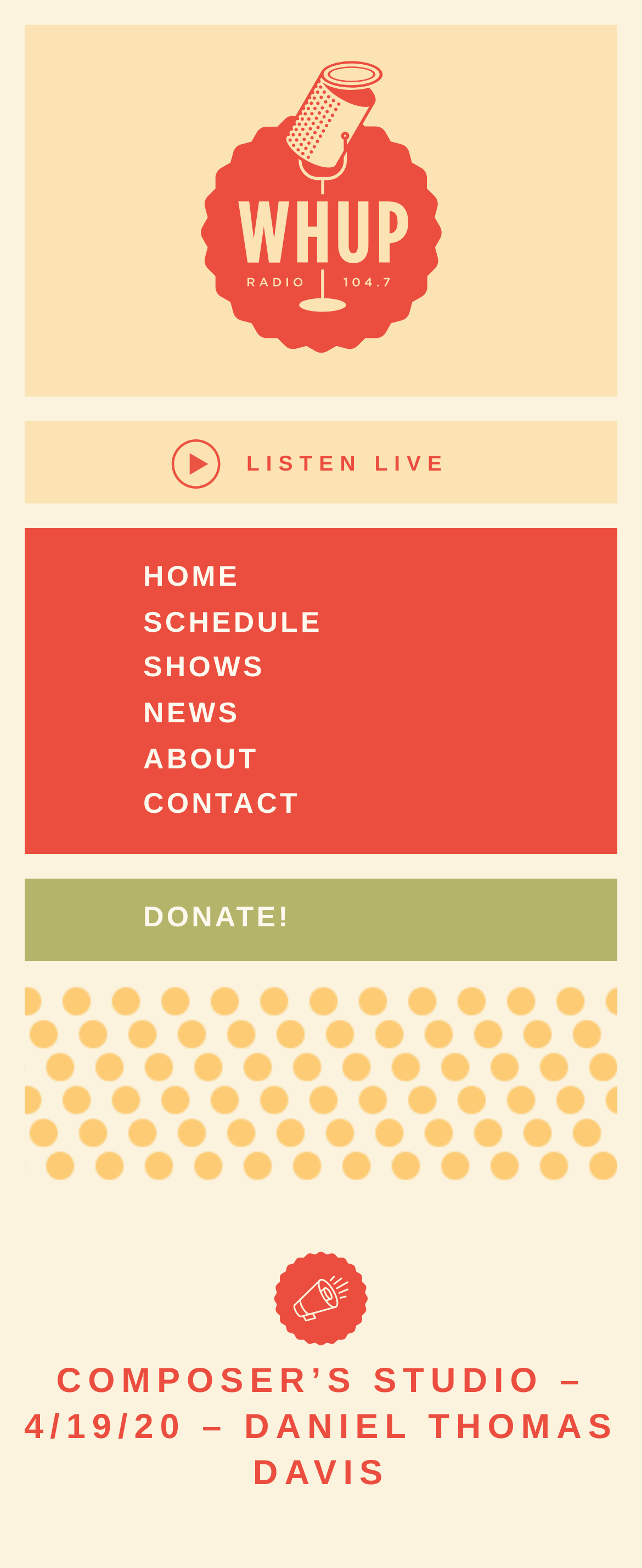Identify the bounding box coordinates for the element you need to click to achieve the following task: "listen to the WHUP live stream". Provide the bounding box coordinates as four float numbers between 0 and 1, in the form [left, top, right, bottom].

[0.038, 0.269, 0.962, 0.321]